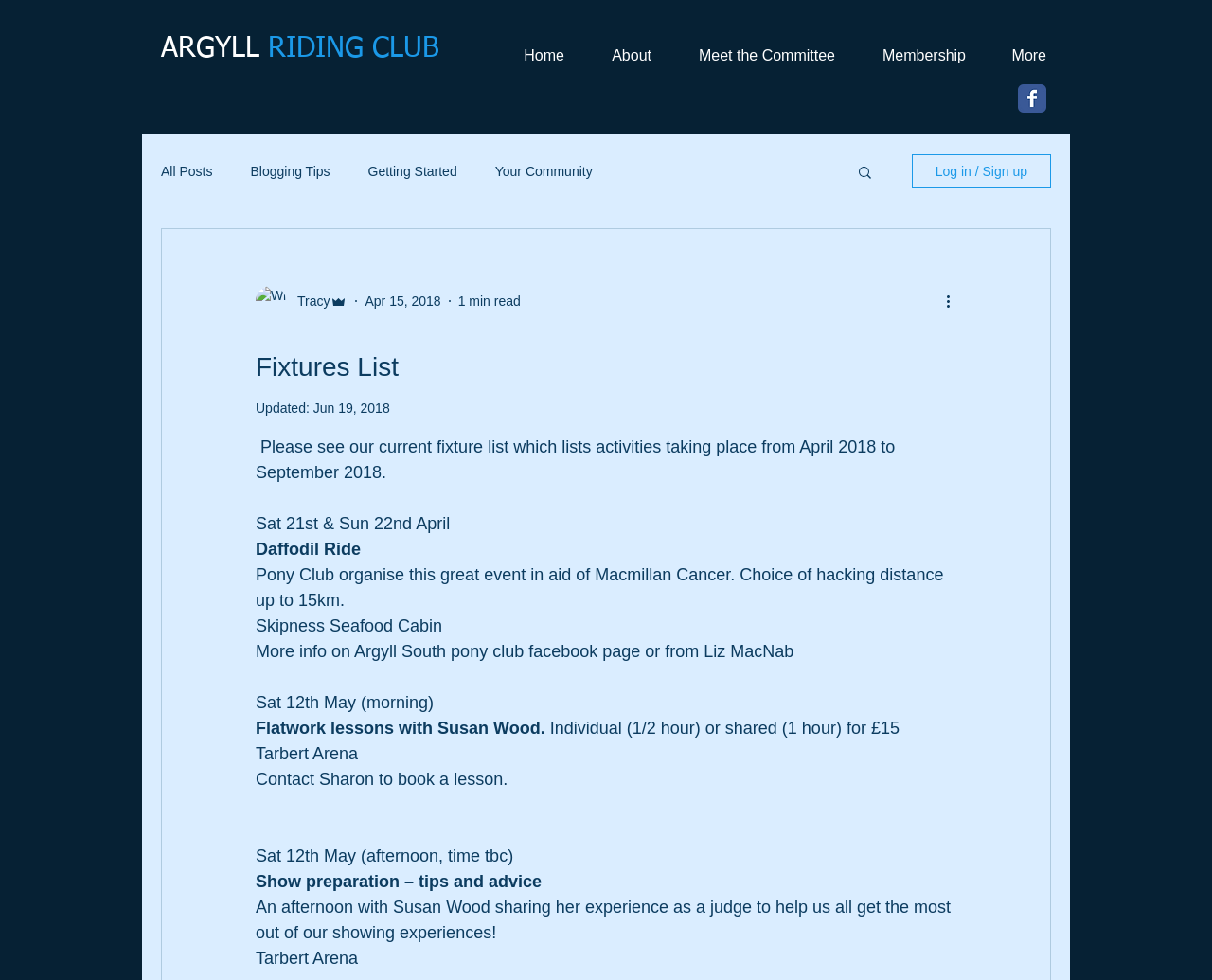What is the topic of the afternoon event on Sat 12th May?
Please ensure your answer is as detailed and informative as possible.

The topic of the afternoon event on Sat 12th May can be inferred from the text 'Show preparation – tips and advice' with bounding box coordinates [0.211, 0.89, 0.447, 0.909].